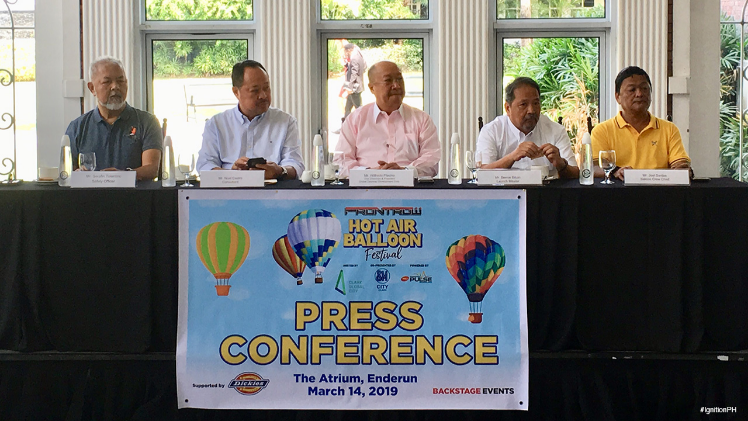Provide a comprehensive description of the image.

A press conference for the Frontrow International Hot Air Balloon Festival took place on March 14, 2019, at The Atrium in Enderun. The event featured a panel of speakers seated at a table adorned with a colorful banner showcasing hot air balloons and the festival's branding. The banner prominently displays the festival's name and includes essential details about the event. Behind them, large windows allow natural light to illuminate the scene, with lush greenery visible in the background, creating a vibrant atmosphere that complements the festive theme. The conference highlighted the festival set to return to Clark, promising a larger and more exciting experience than before.